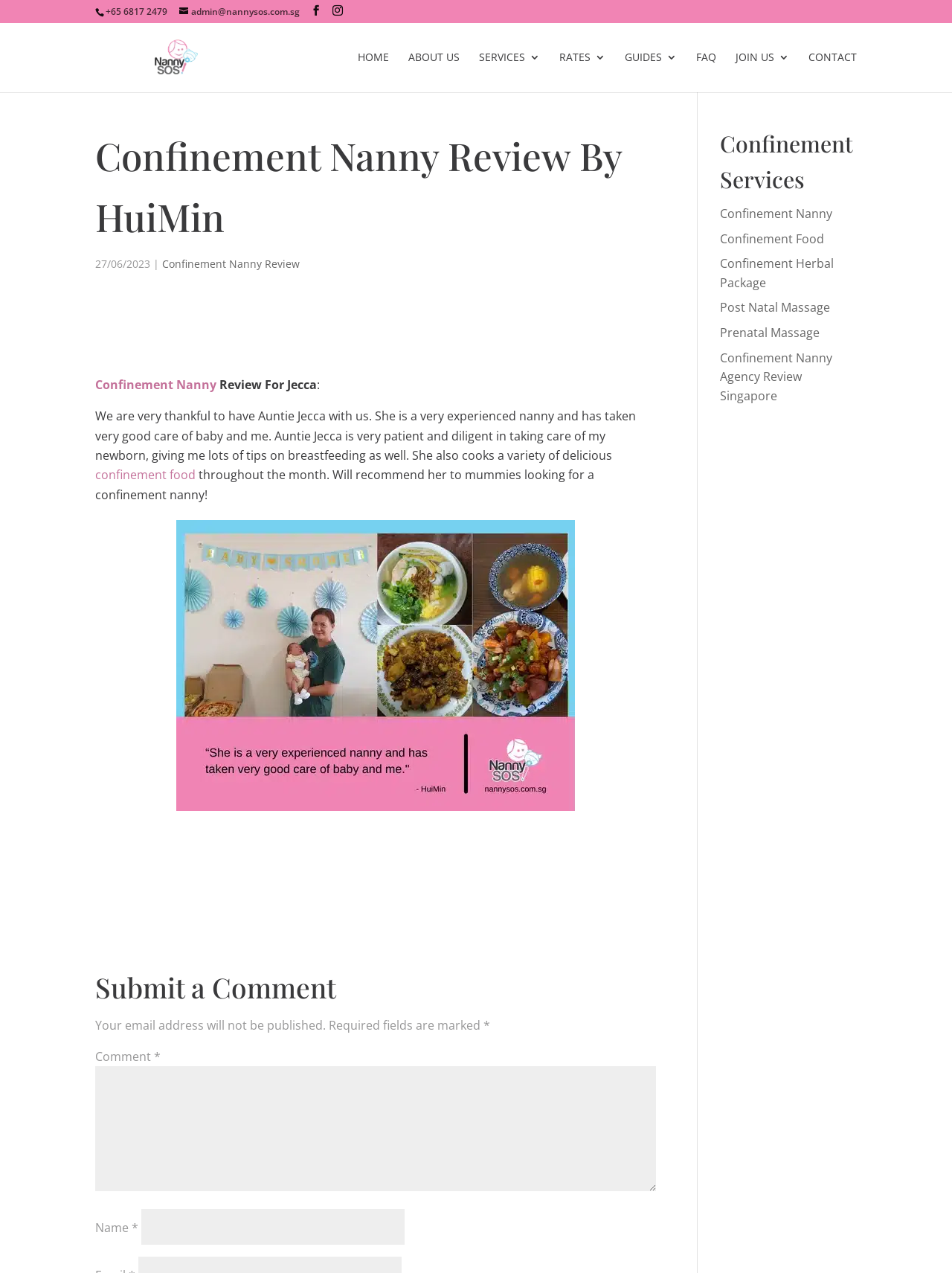Please find the bounding box for the following UI element description. Provide the coordinates in (top-left x, top-left y, bottom-right x, bottom-right y) format, with values between 0 and 1: Post Natal Massage

[0.756, 0.235, 0.872, 0.248]